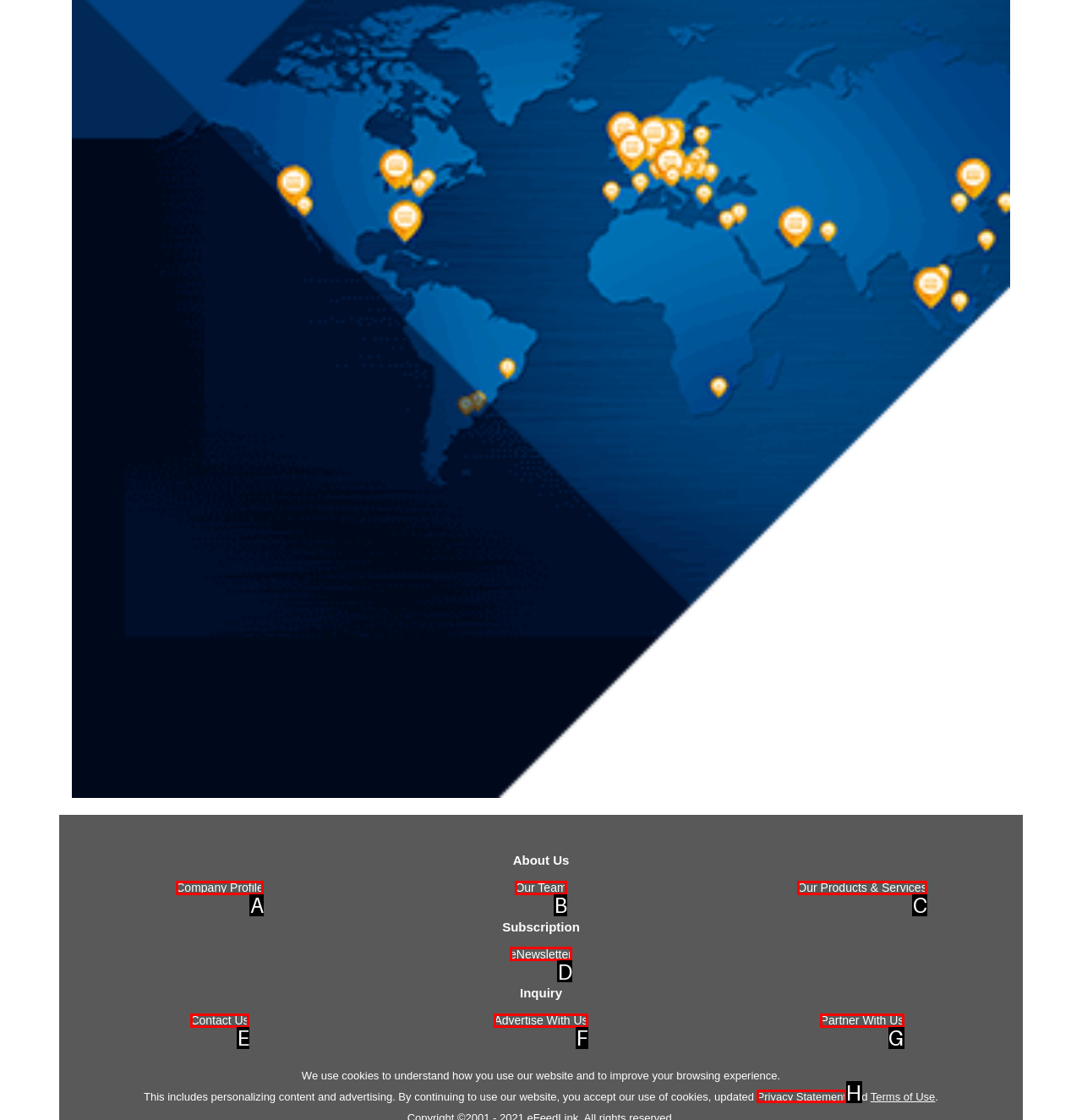From the choices provided, which HTML element best fits the description: Our Team? Answer with the appropriate letter.

B